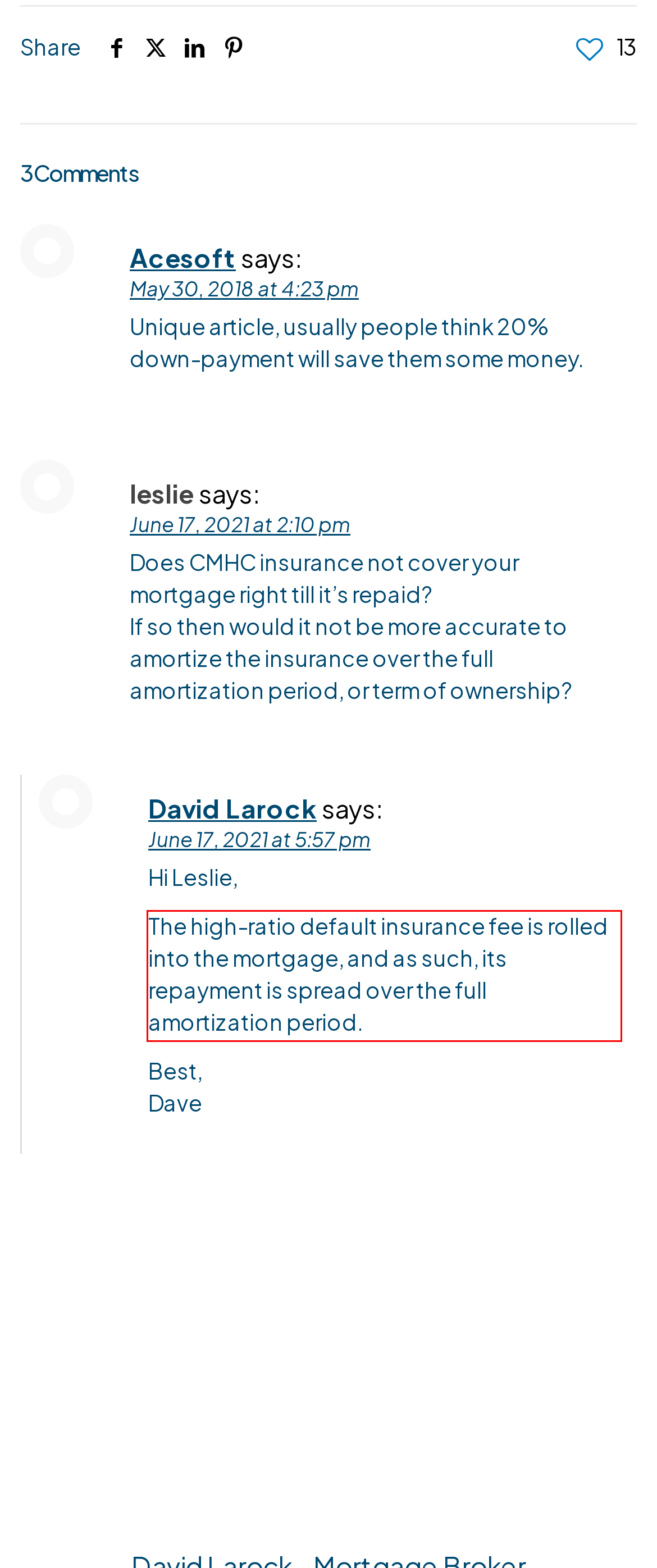Please examine the webpage screenshot containing a red bounding box and use OCR to recognize and output the text inside the red bounding box.

The high-ratio default insurance fee is rolled into the mortgage, and as such, its repayment is spread over the full amortization period.